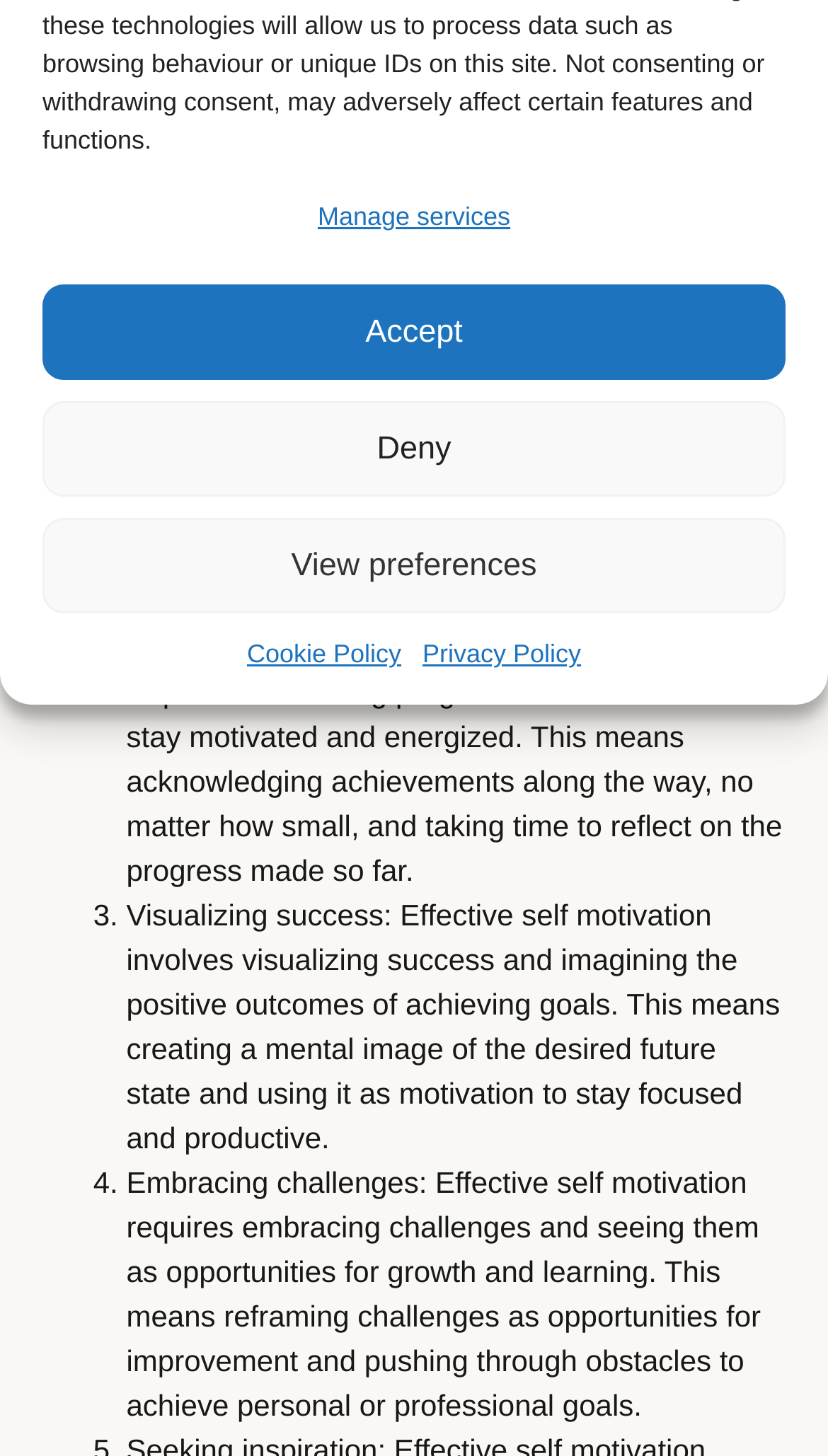Identify the bounding box for the element characterized by the following description: "Accept".

[0.051, 0.195, 0.949, 0.261]